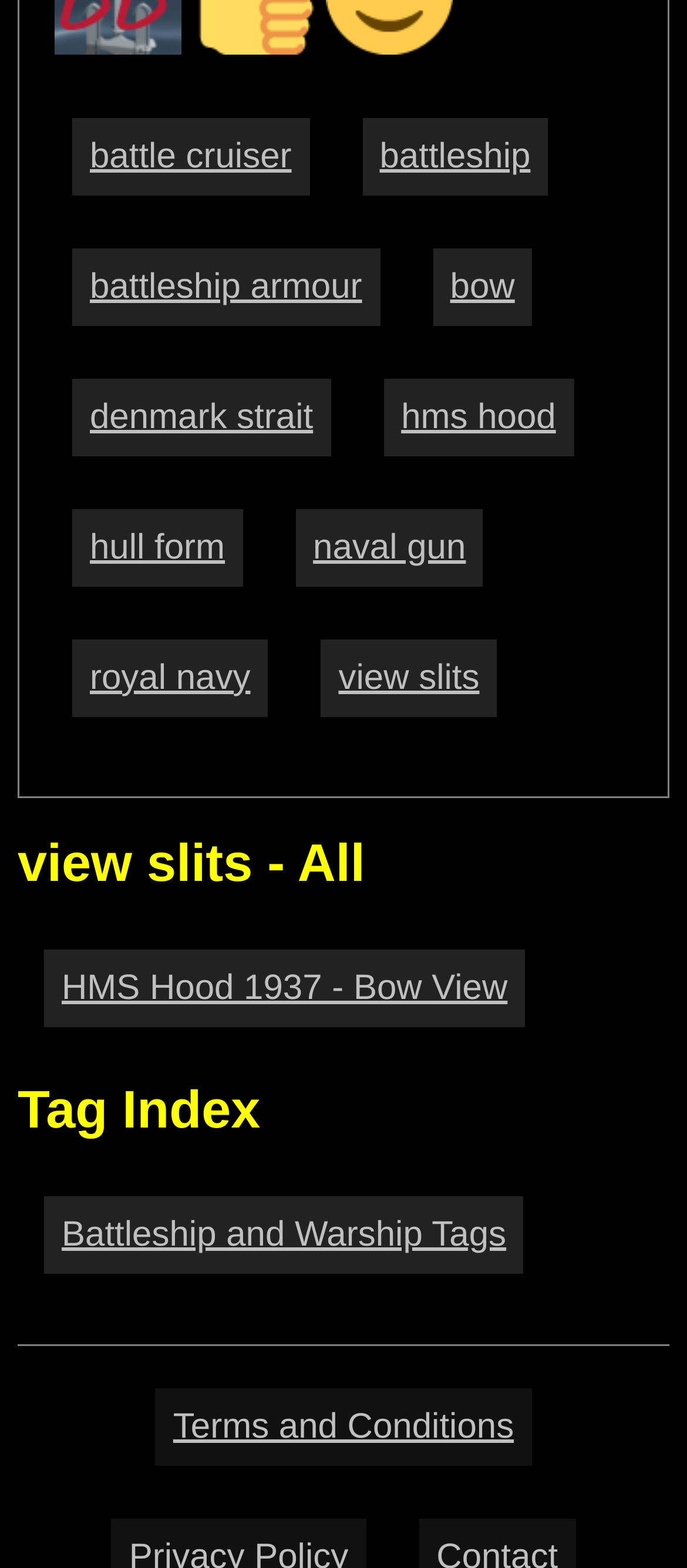Find the bounding box coordinates of the clickable region needed to perform the following instruction: "explore naval gun". The coordinates should be provided as four float numbers between 0 and 1, i.e., [left, top, right, bottom].

[0.43, 0.325, 0.704, 0.374]